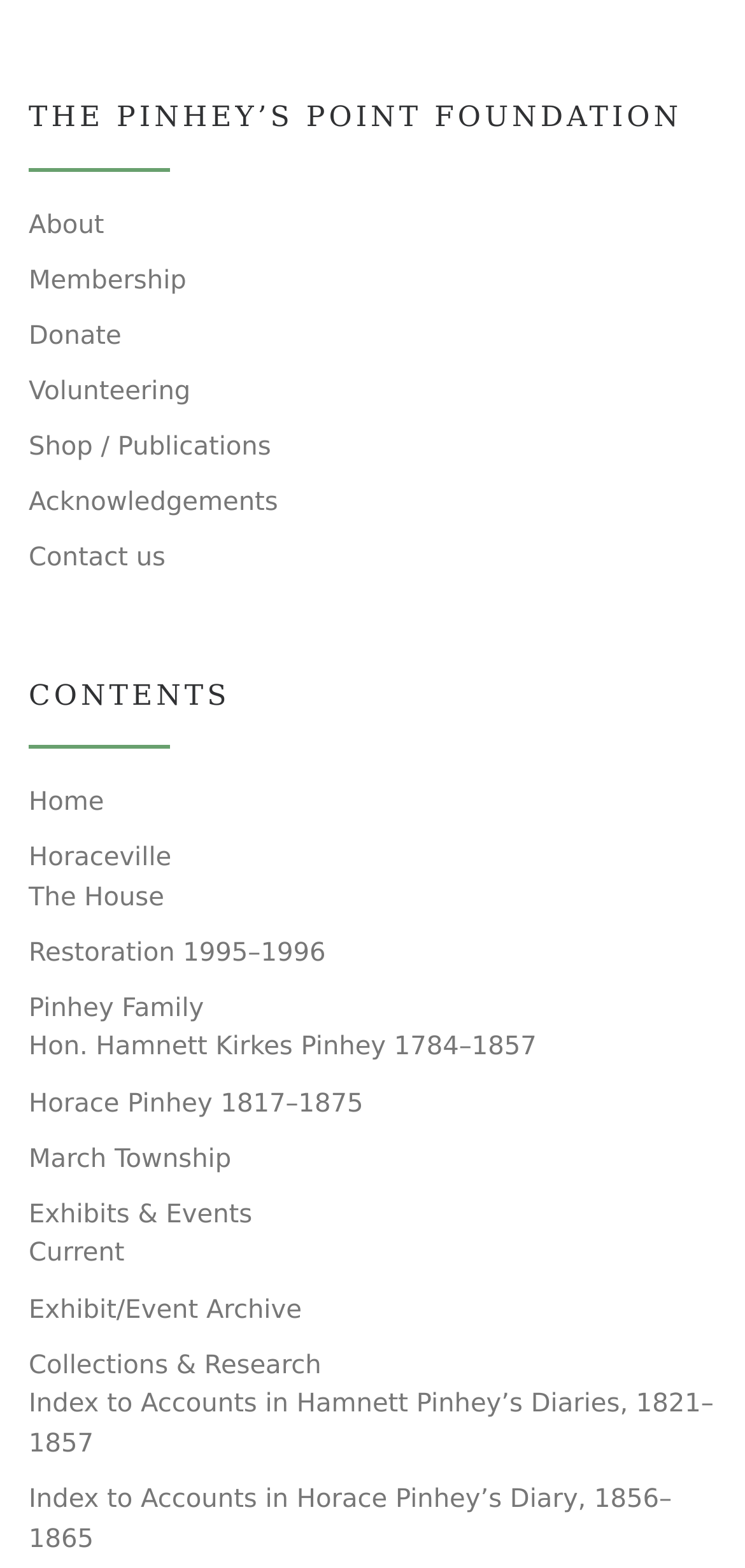Please mark the clickable region by giving the bounding box coordinates needed to complete this instruction: "Visit the Home page".

[0.038, 0.5, 0.14, 0.526]